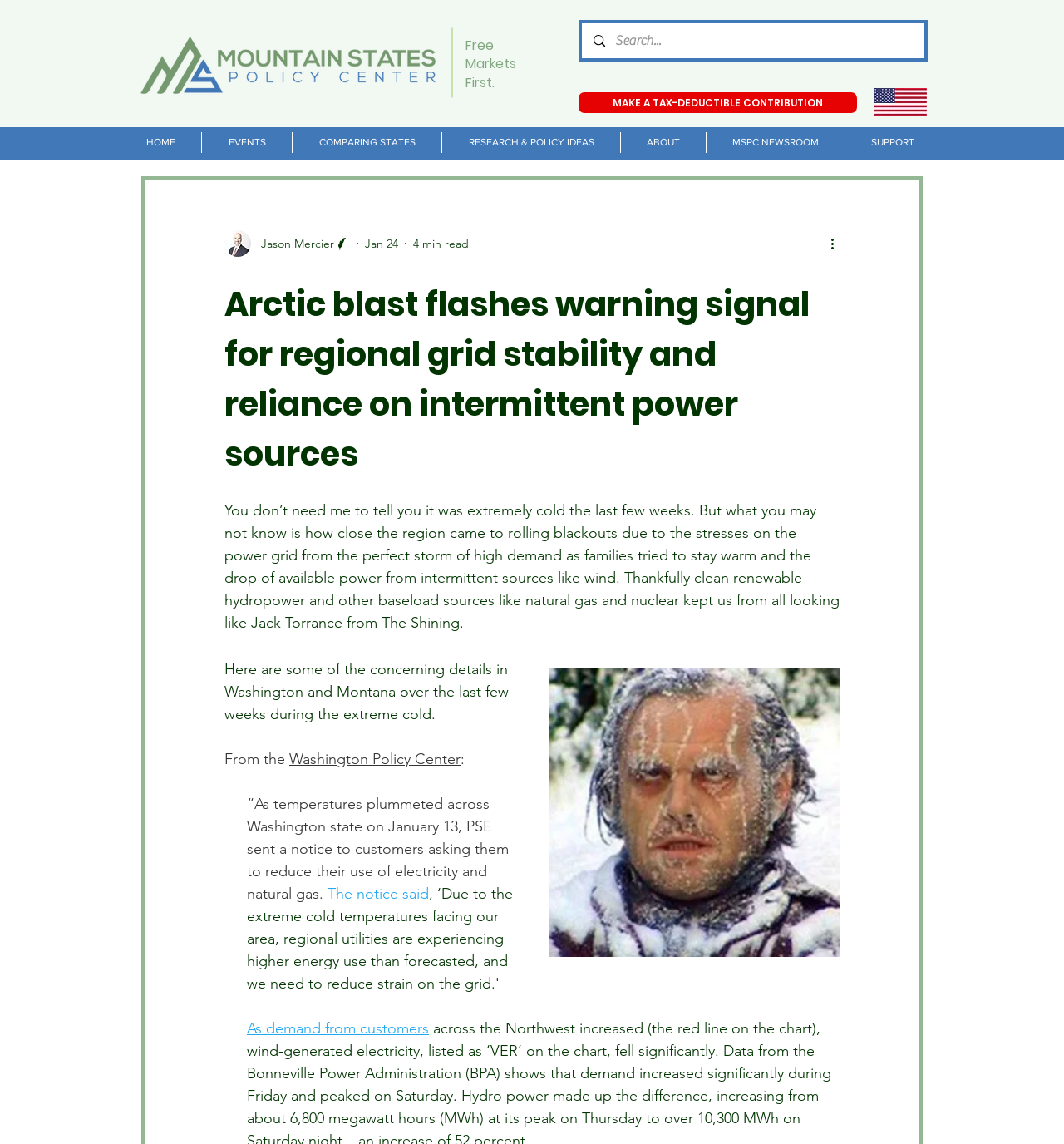Could you provide the bounding box coordinates for the portion of the screen to click to complete this instruction: "Go to the home page"?

[0.112, 0.116, 0.189, 0.134]